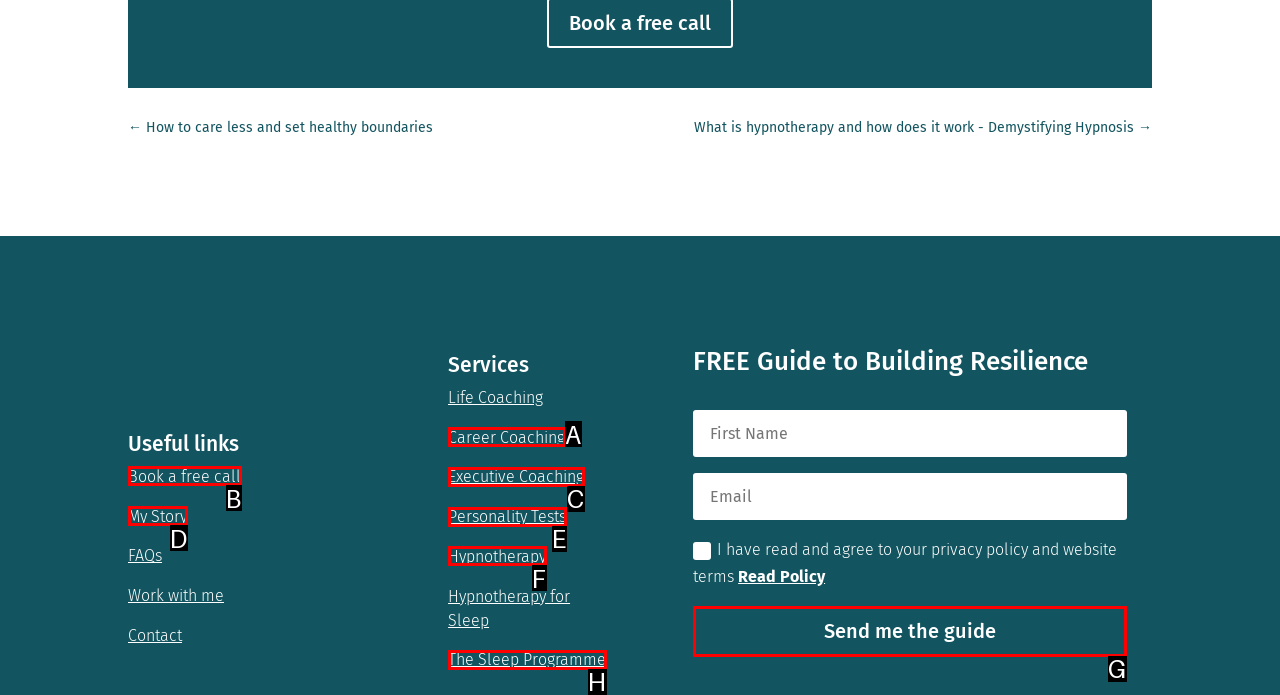Identify the correct HTML element to click to accomplish this task: Get the 'FREE Guide to Building Resilience'
Respond with the letter corresponding to the correct choice.

G